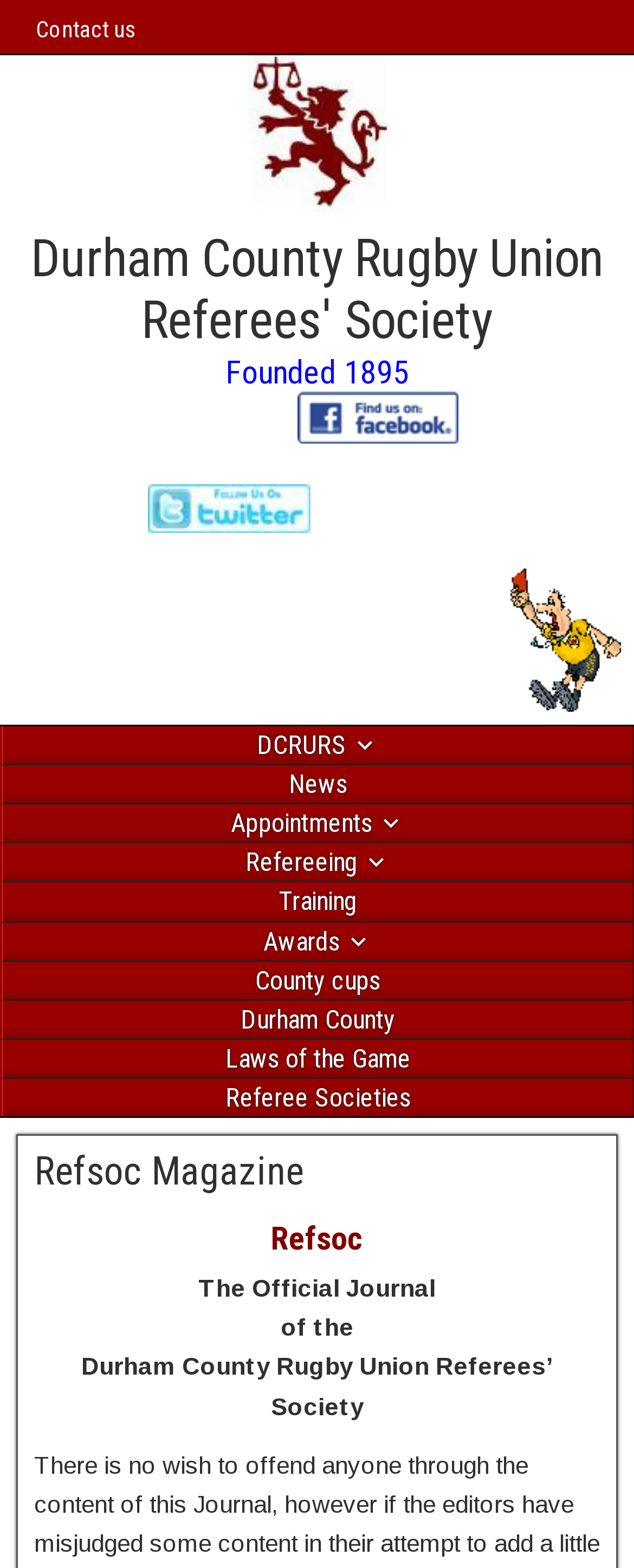Find the bounding box coordinates of the element's region that should be clicked in order to follow the given instruction: "Go to Twitter page". The coordinates should consist of four float numbers between 0 and 1, i.e., [left, top, right, bottom].

[0.233, 0.327, 0.489, 0.343]